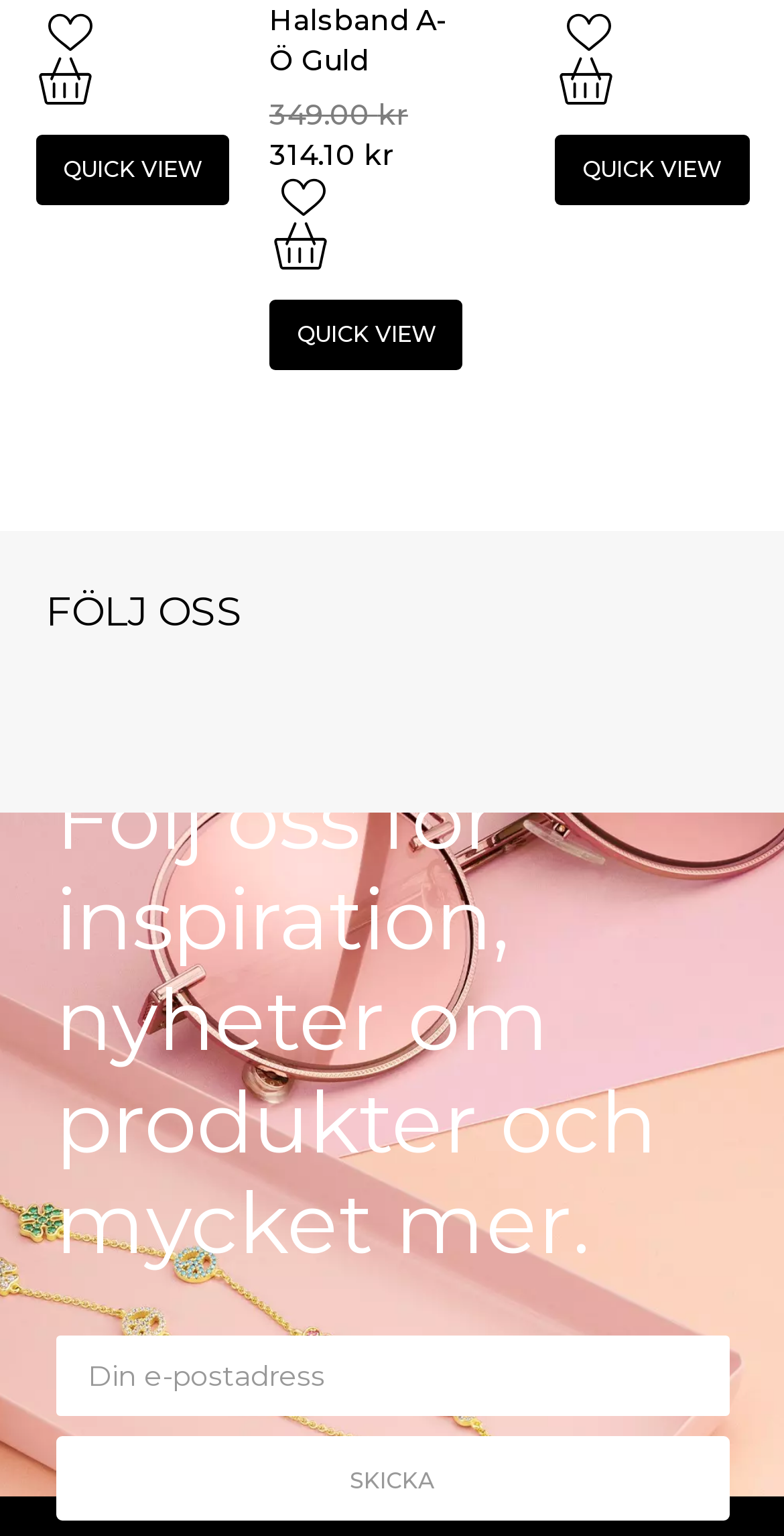Please indicate the bounding box coordinates for the clickable area to complete the following task: "Click the 'QUICK VIEW' button". The coordinates should be specified as four float numbers between 0 and 1, i.e., [left, top, right, bottom].

[0.045, 0.087, 0.292, 0.133]